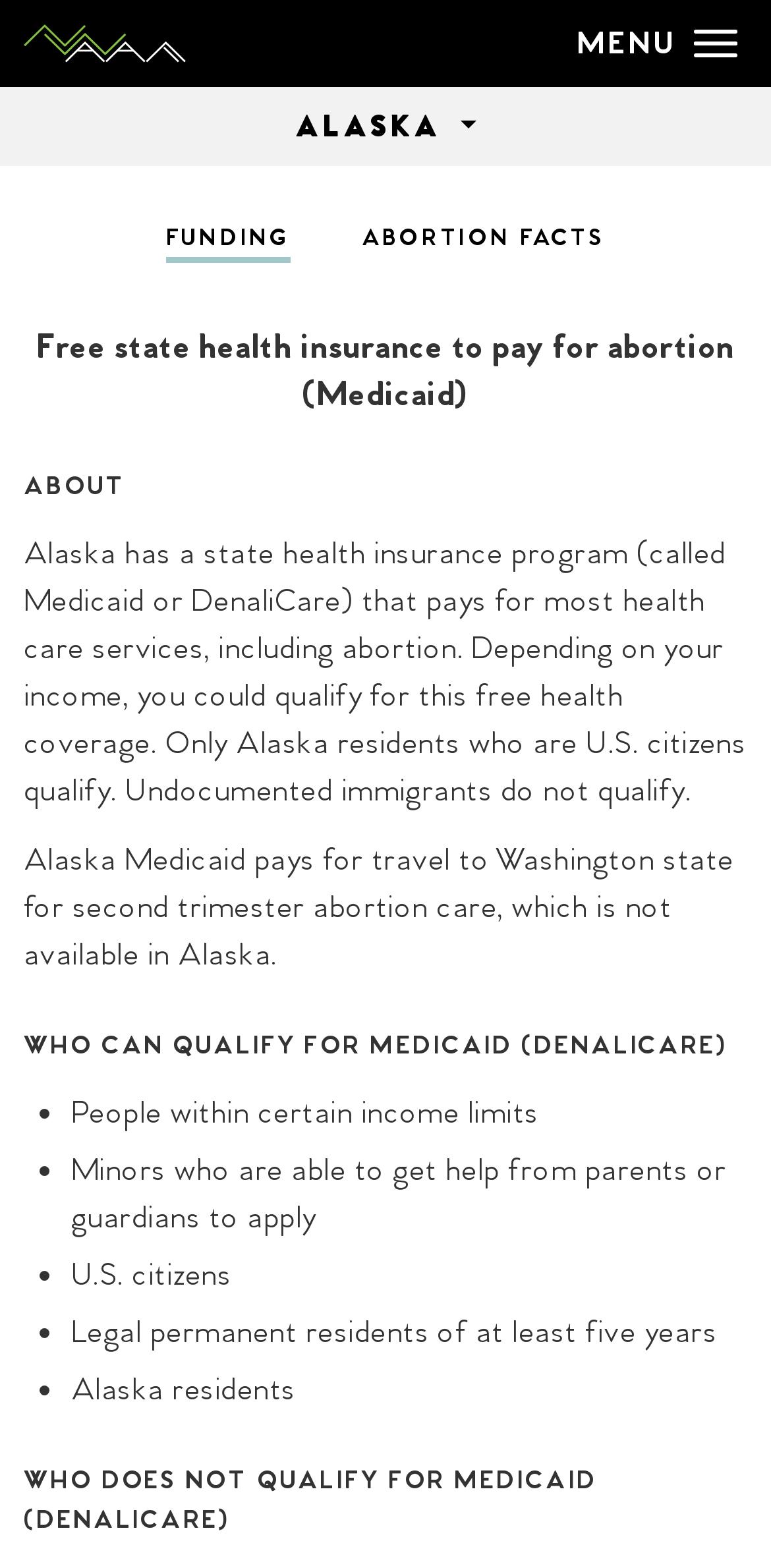Provide a brief response using a word or short phrase to this question:
What is the purpose of Alaska Medicaid?

Pays for abortion